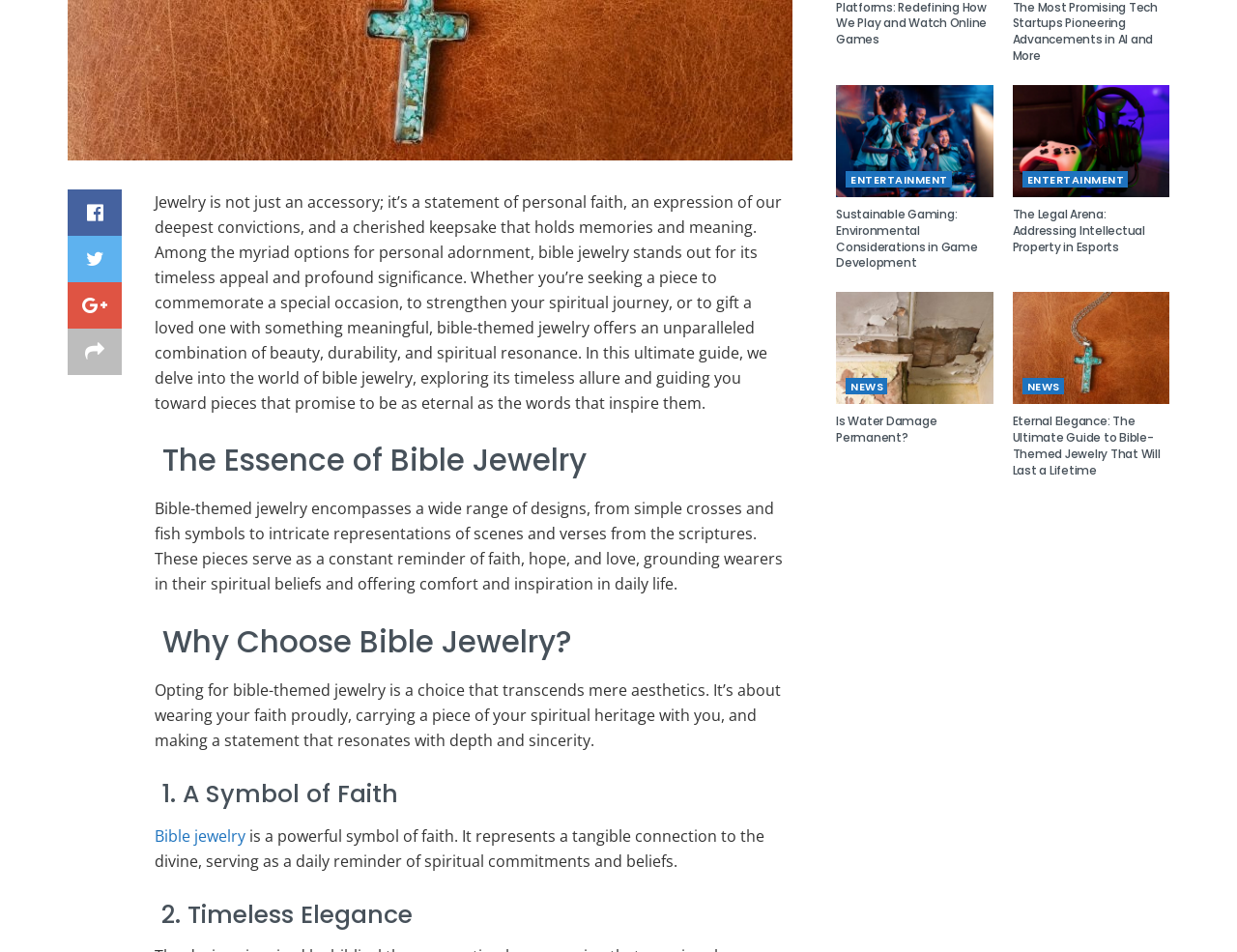Refer to the element description Contact Us / Advertising and identify the corresponding bounding box in the screenshot. Format the coordinates as (top-left x, top-left y, bottom-right x, bottom-right y) with values in the range of 0 to 1.

None